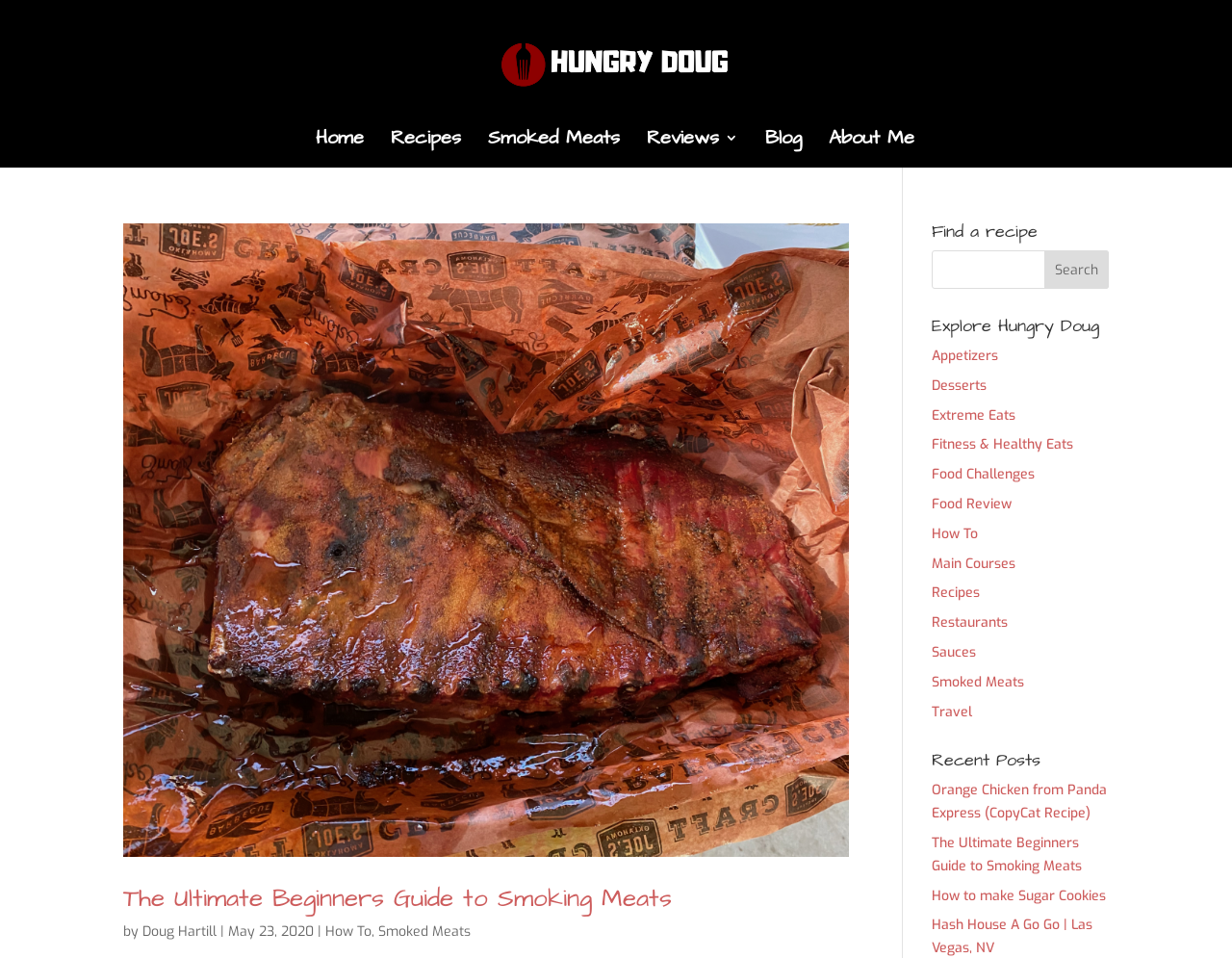Create an elaborate caption for the webpage.

The webpage is about Smoked Meats and is part of the Hungry Doug website. At the top, there is a logo of Hungry Doug, which is an image with a link to the homepage. Below the logo, there is a navigation menu with links to different sections of the website, including Home, Recipes, Smoked Meats, Reviews, Blog, and About Me.

The main content of the page is divided into two sections. On the left, there is a featured article titled "The Ultimate Beginners Guide to Smoking Meats", which includes an image, a heading, and a brief description. Below the article, there is information about the author, Doug Hartill, and the date of publication, May 23, 2020.

On the right, there are three sections. The first section is a search bar with a heading "Find a recipe" and a button to search. The second section is a list of links to explore different categories on the Hungry Doug website, including Appetizers, Desserts, Extreme Eats, and more. The third section is a list of recent posts, including links to articles such as "Orange Chicken from Panda Express (CopyCat Recipe)", "The Ultimate Beginners Guide to Smoking Meats", and "How to make Sugar Cookies".